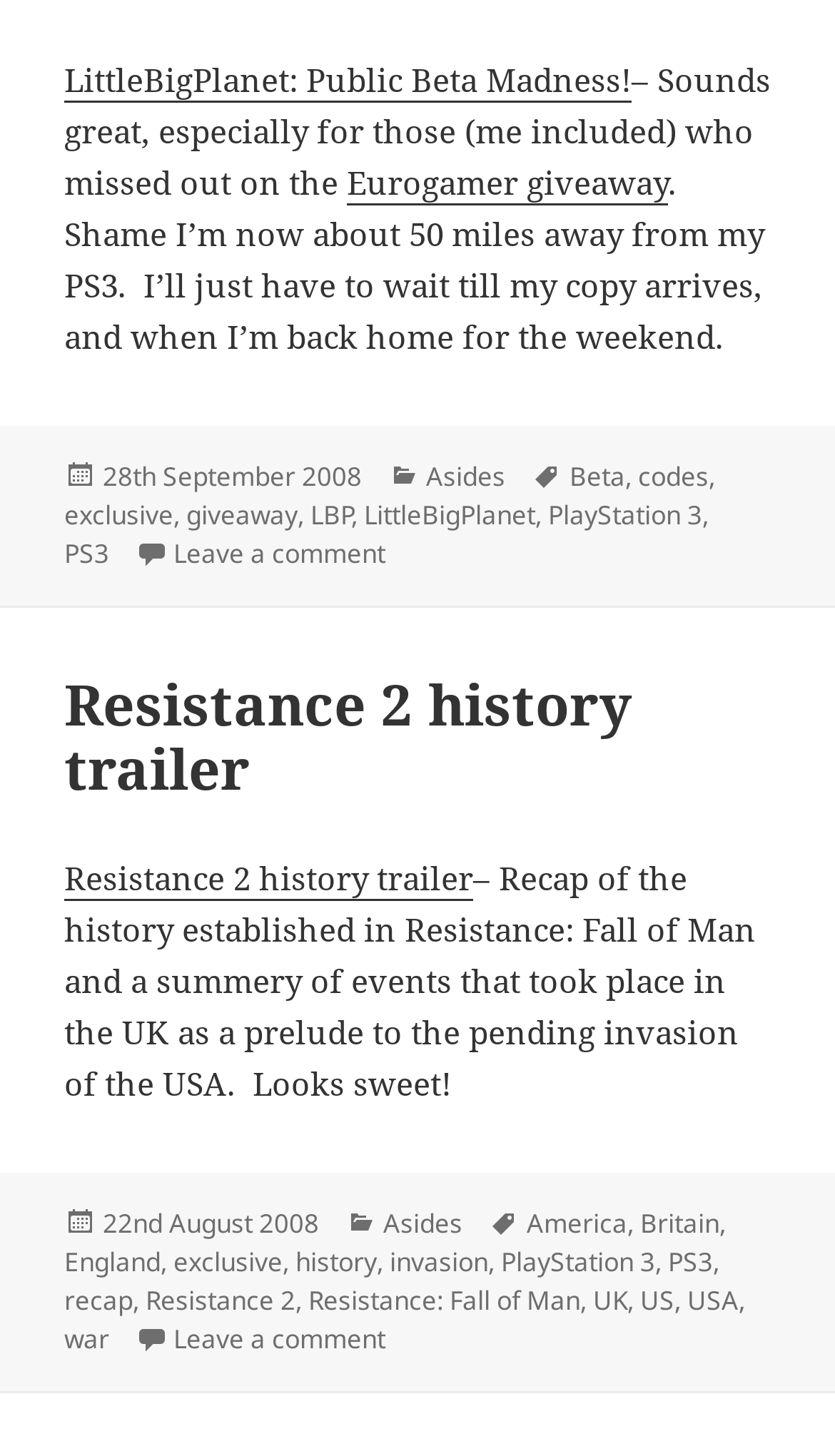Bounding box coordinates are specified in the format (top-left x, top-left y, bottom-right x, bottom-right y). All values are floating point numbers bounded between 0 and 1. Please provide the bounding box coordinate of the region this sentence describes: Resistance 2 history trailer

[0.077, 0.588, 0.567, 0.619]